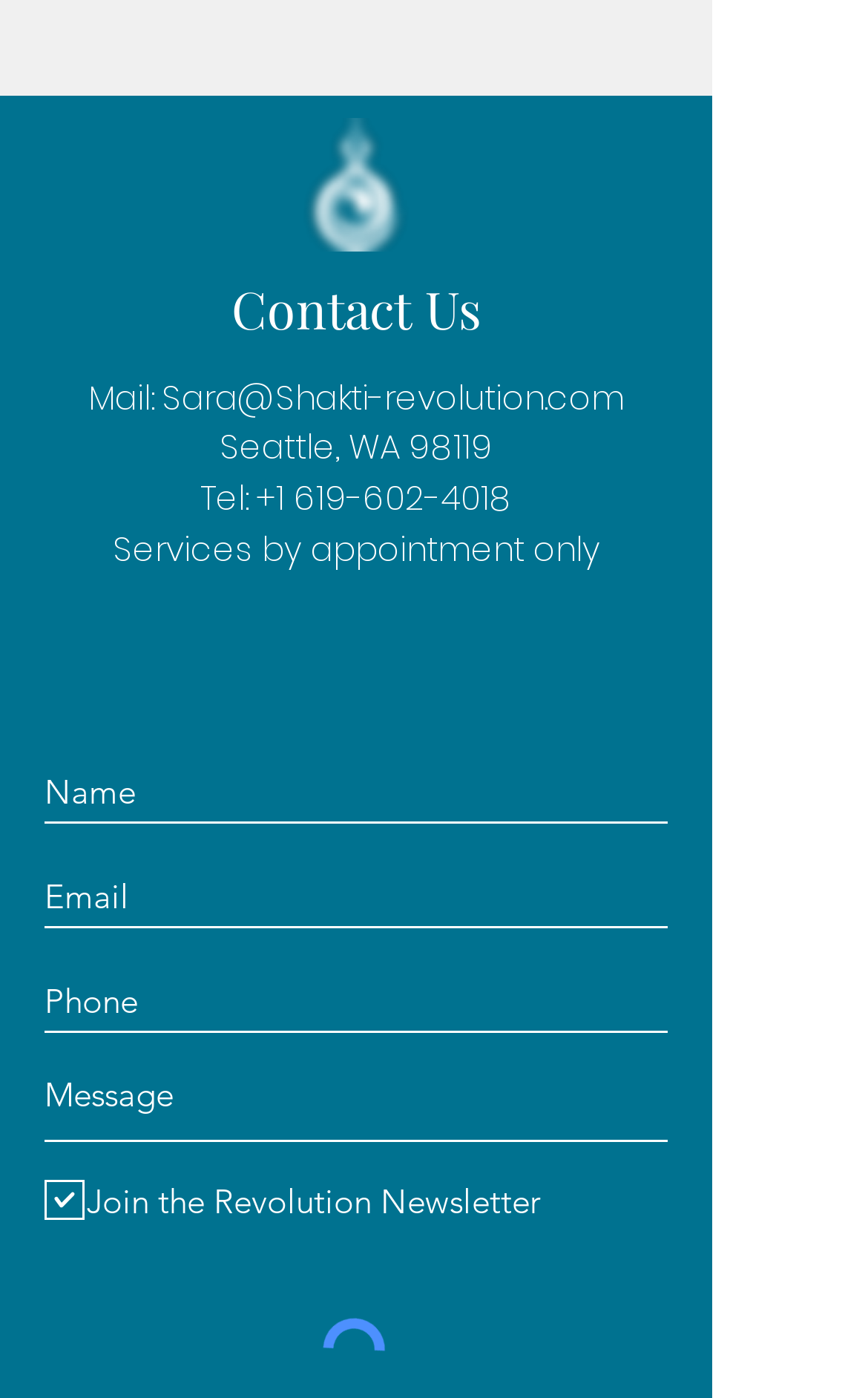Examine the screenshot and answer the question in as much detail as possible: Is the newsletter checkbox checked by default?

The checkbox for 'Join the Revolution Newsletter' is checked by default, indicating that it is selected by default.